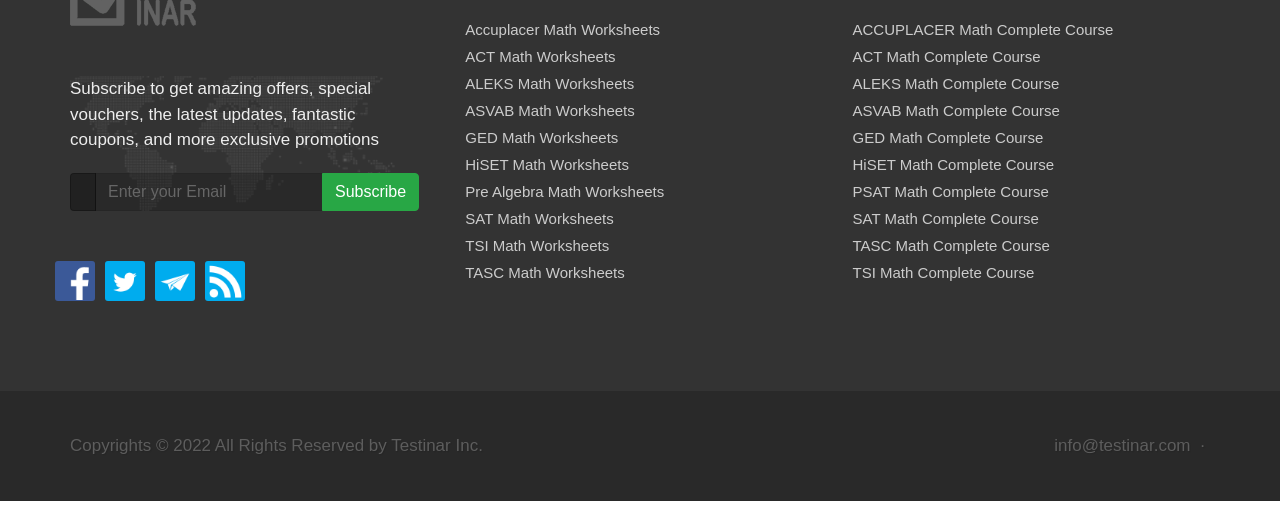Determine the bounding box coordinates of the area to click in order to meet this instruction: "Access Accuplacer Math Worksheets".

[0.363, 0.039, 0.516, 0.071]